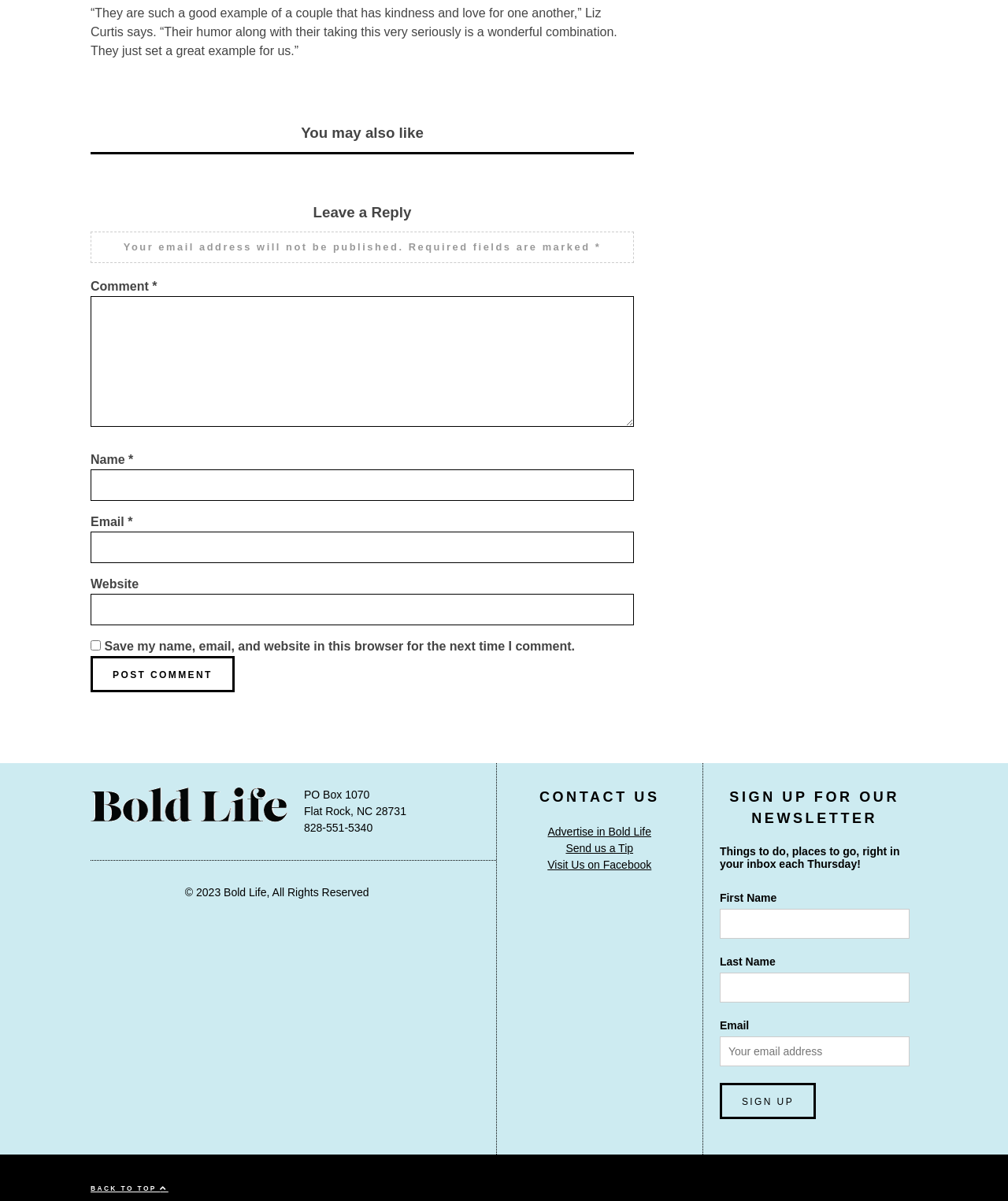Indicate the bounding box coordinates of the clickable region to achieve the following instruction: "Click the industrial flooring link."

None